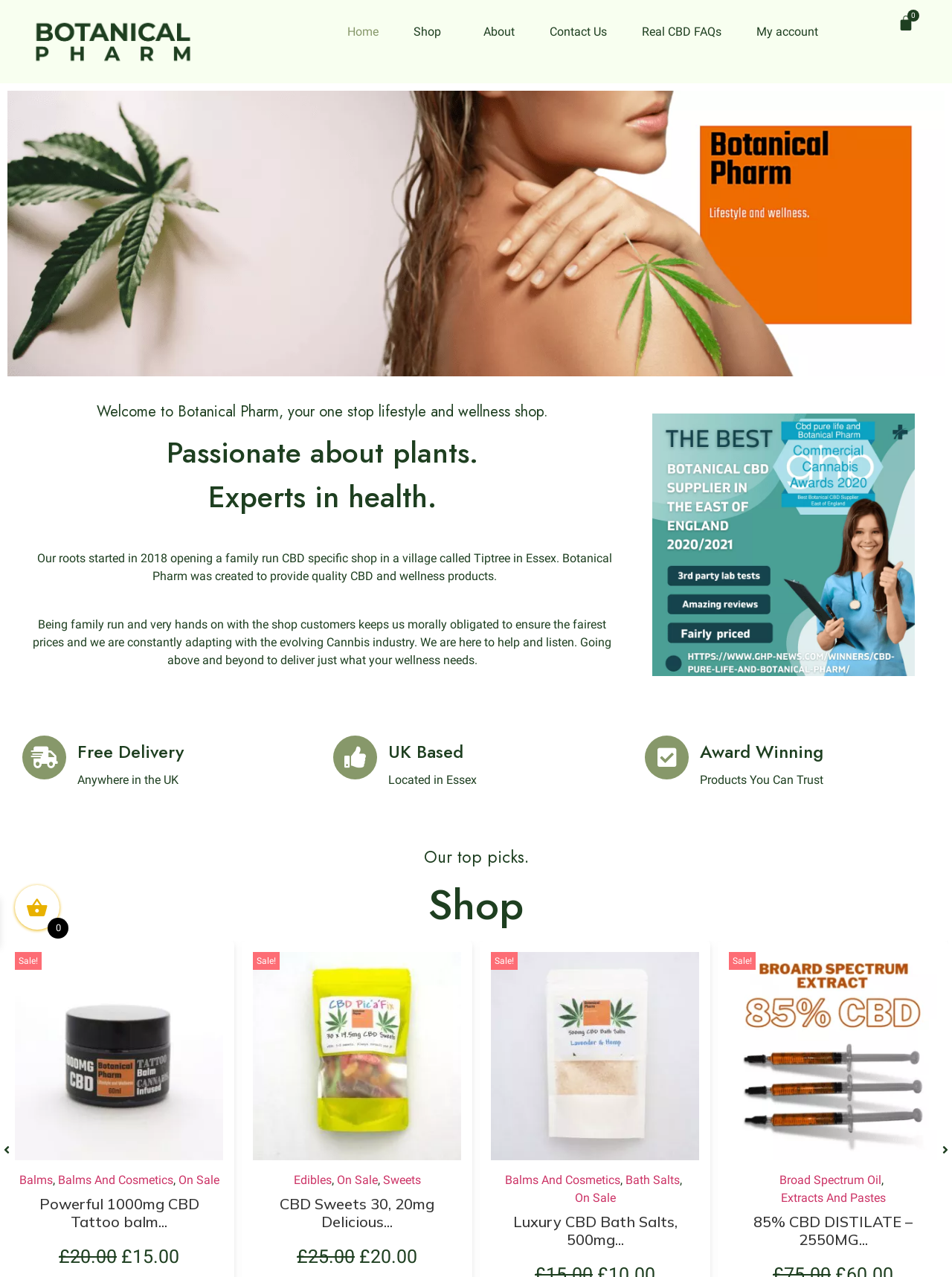Carefully examine the image and provide an in-depth answer to the question: What is the name of the shop?

The name of the shop can be found in the heading 'Welcome to Botanical Pharm, your one stop lifestyle and wellness shop.' which is located at the top of the webpage.